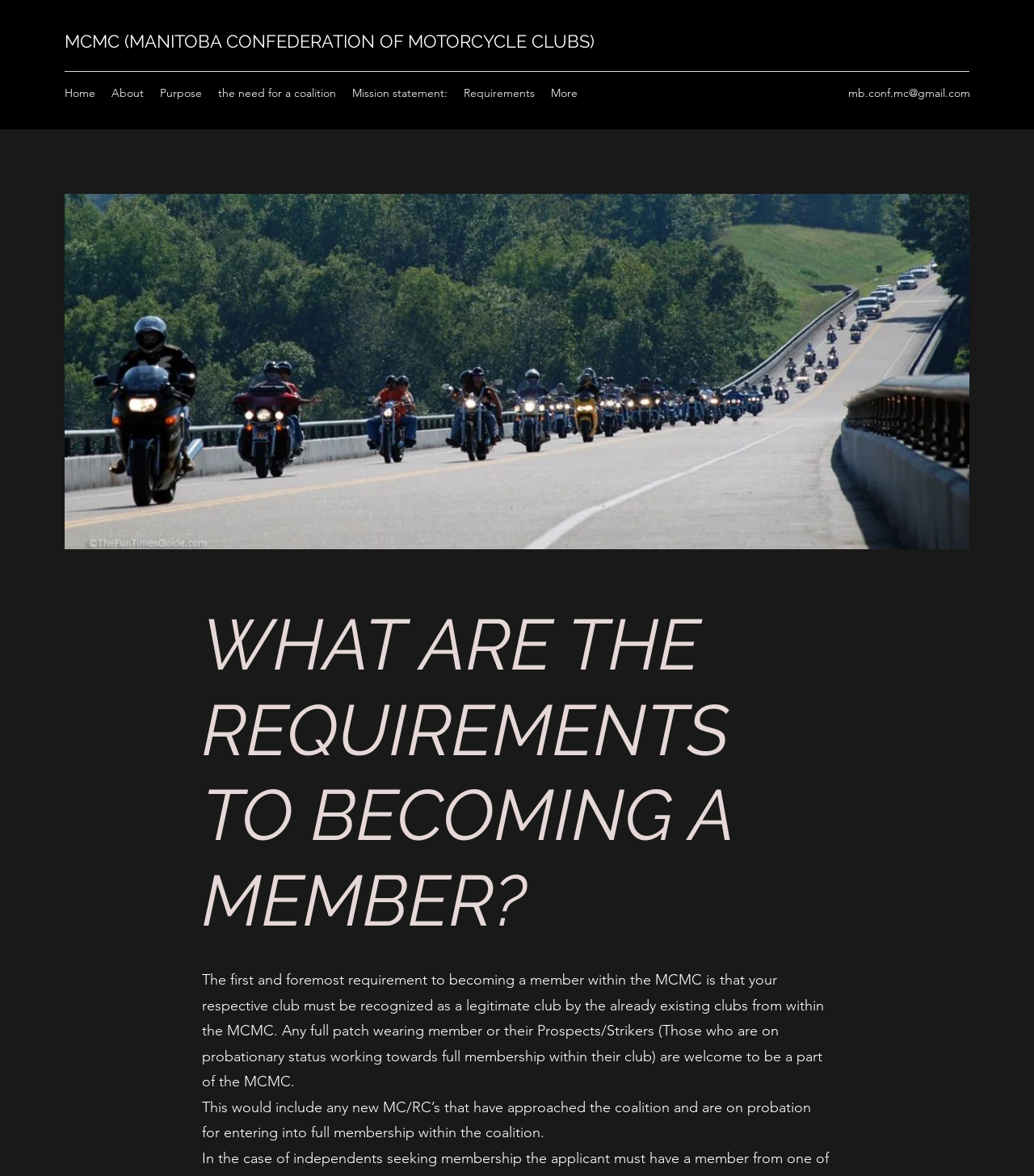Determine and generate the text content of the webpage's headline.

WHAT ARE THE REQUIREMENTS TO BECOMING A MEMBER?
